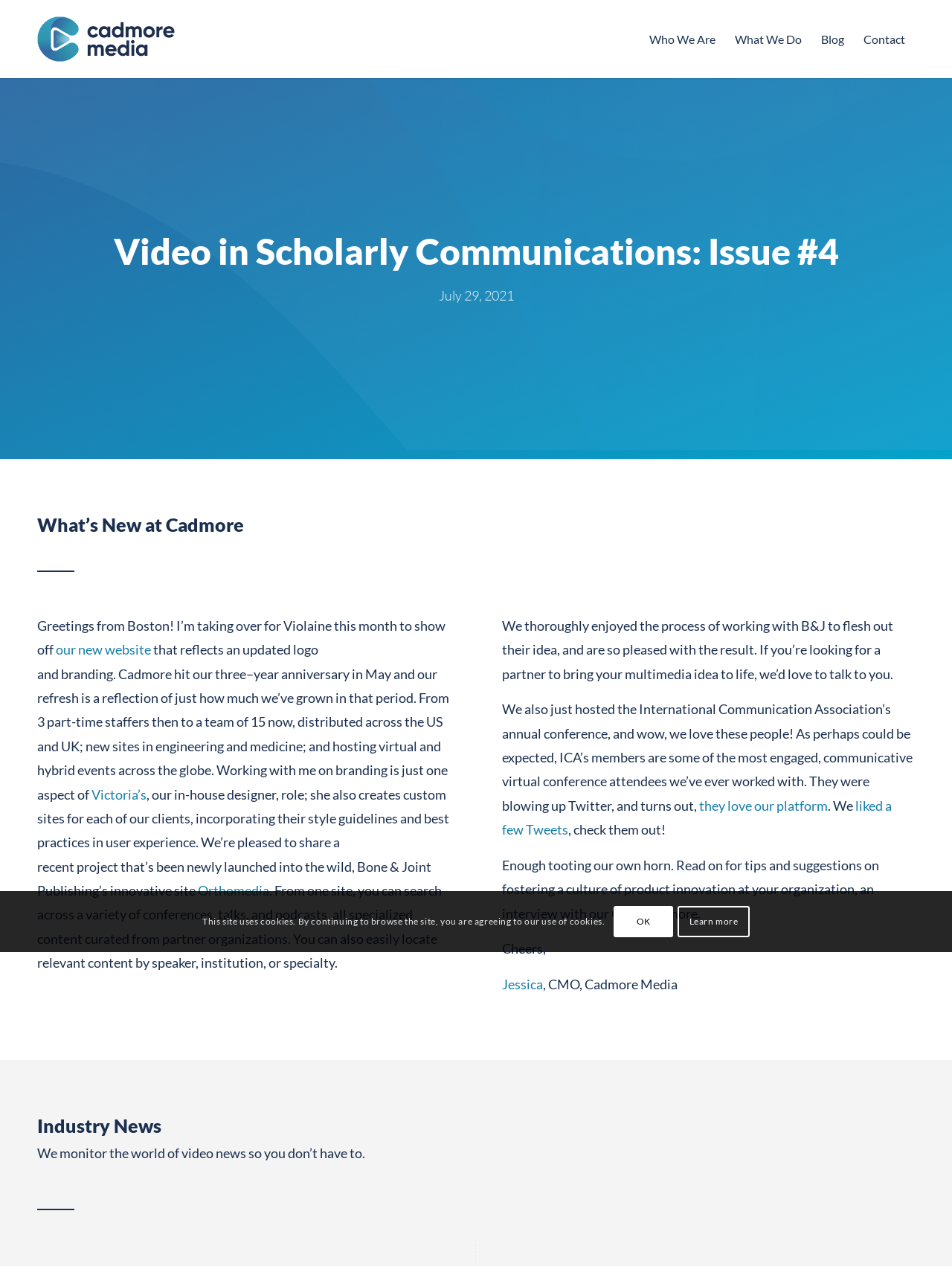Find the bounding box coordinates of the clickable area required to complete the following action: "Read the blog".

[0.852, 0.0, 0.897, 0.062]